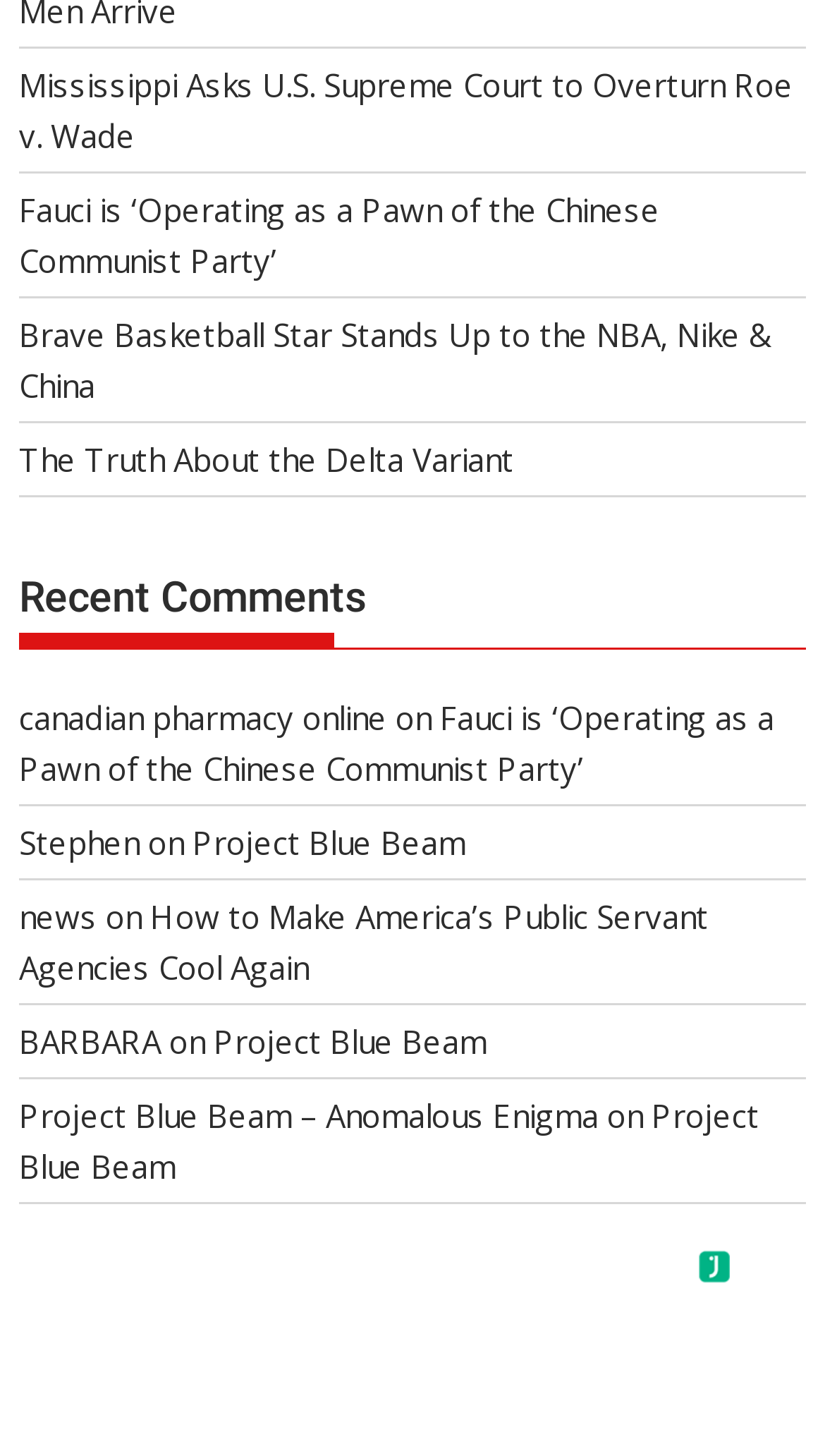Please provide a comprehensive response to the question based on the details in the image: How many links are there in the 'Recent Comments' section?

In the 'Recent Comments' section, I count 6 links, including 'canadian pharmacy online', 'Fauci is ‘Operating as a Pawn of the Chinese Communist Party’', 'Project Blue Beam', 'news', 'How to Make America’s Public Servant Agencies Cool Again', and 'Project Blue Beam – Anomalous Enigma'.